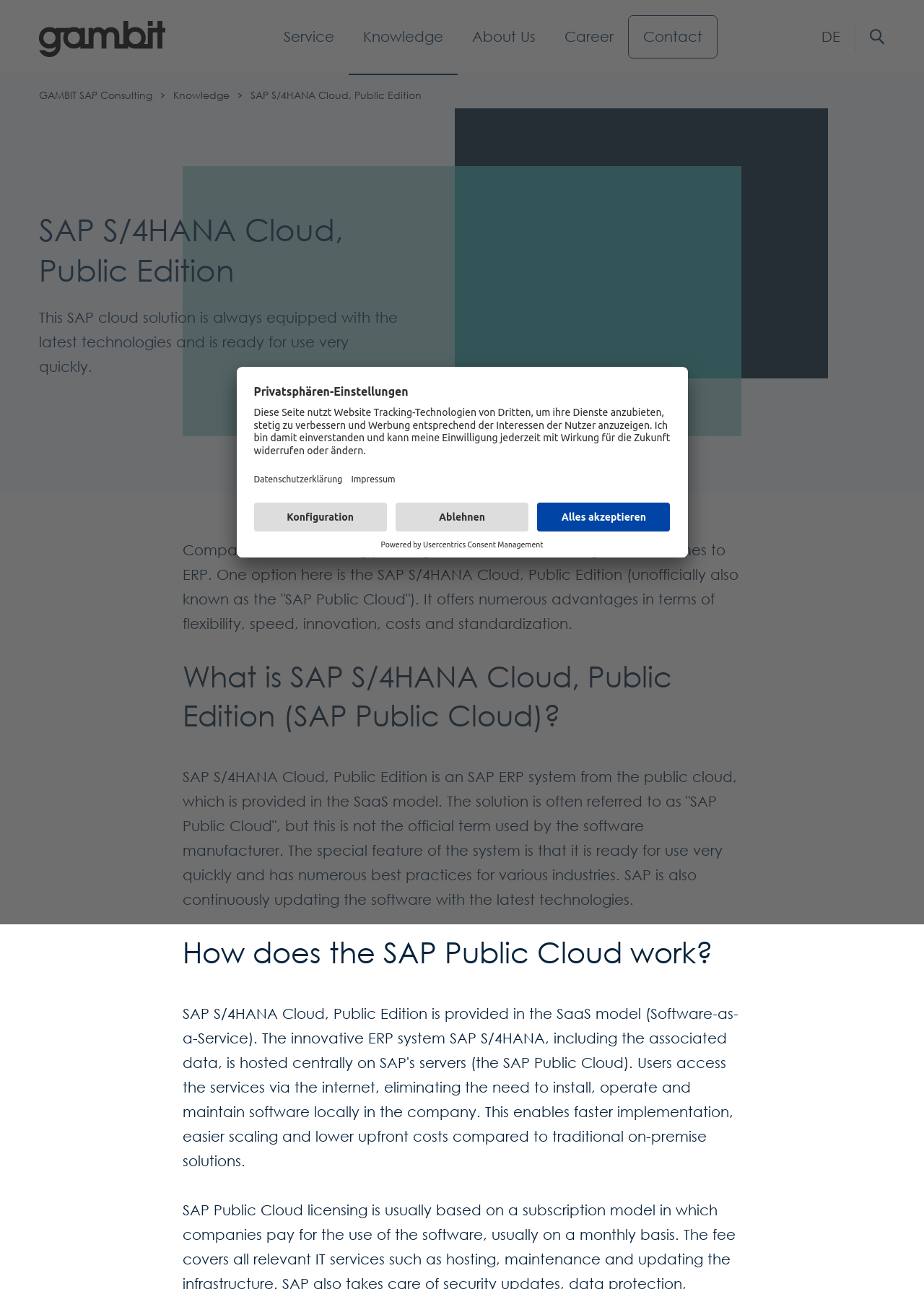Please determine the bounding box coordinates of the clickable area required to carry out the following instruction: "View article 'Master All Things Paper: A Guide to Organizing Paperwork in Your Home'". The coordinates must be four float numbers between 0 and 1, represented as [left, top, right, bottom].

None